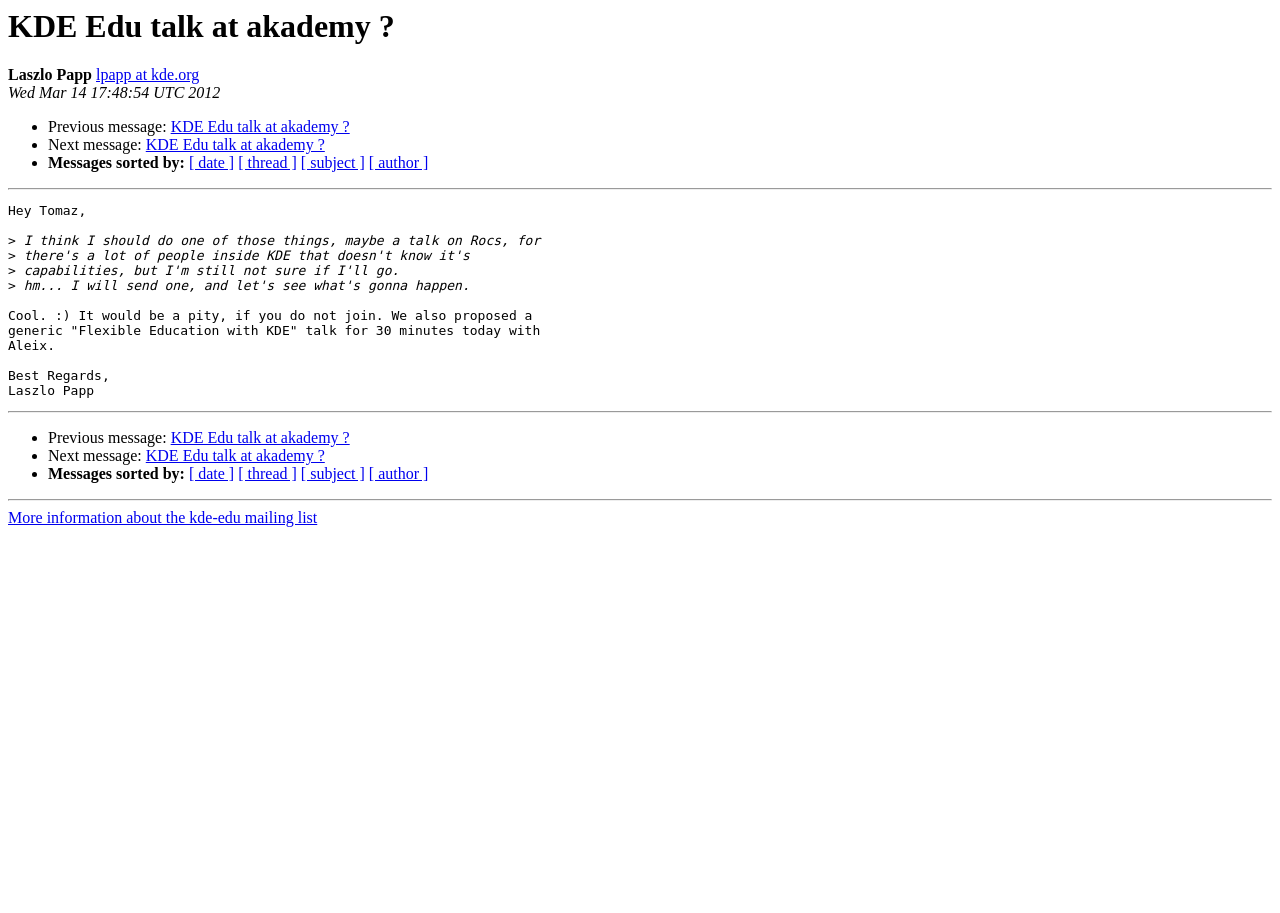Determine the bounding box coordinates of the clickable element necessary to fulfill the instruction: "Visit the homepage of Laszlo Papp". Provide the coordinates as four float numbers within the 0 to 1 range, i.e., [left, top, right, bottom].

[0.075, 0.073, 0.156, 0.091]